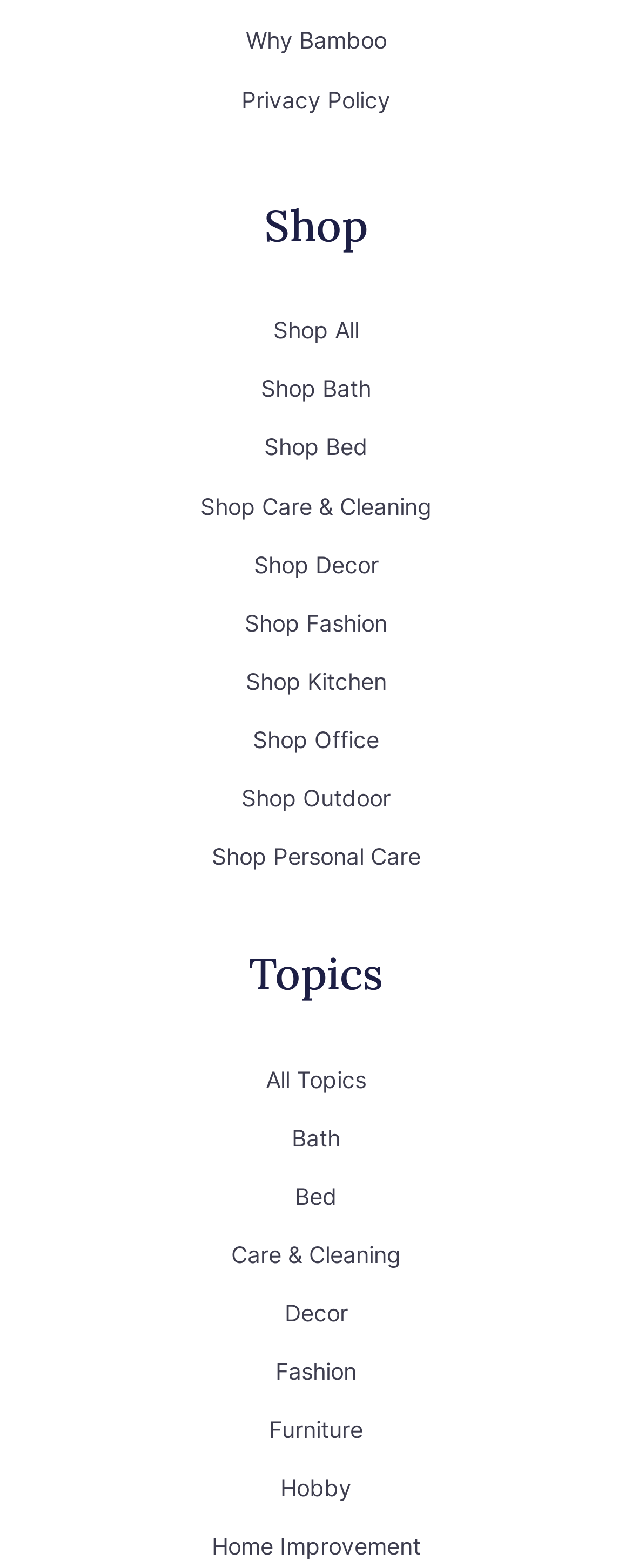Pinpoint the bounding box coordinates of the element that must be clicked to accomplish the following instruction: "view previous post". The coordinates should be in the format of four float numbers between 0 and 1, i.e., [left, top, right, bottom].

None